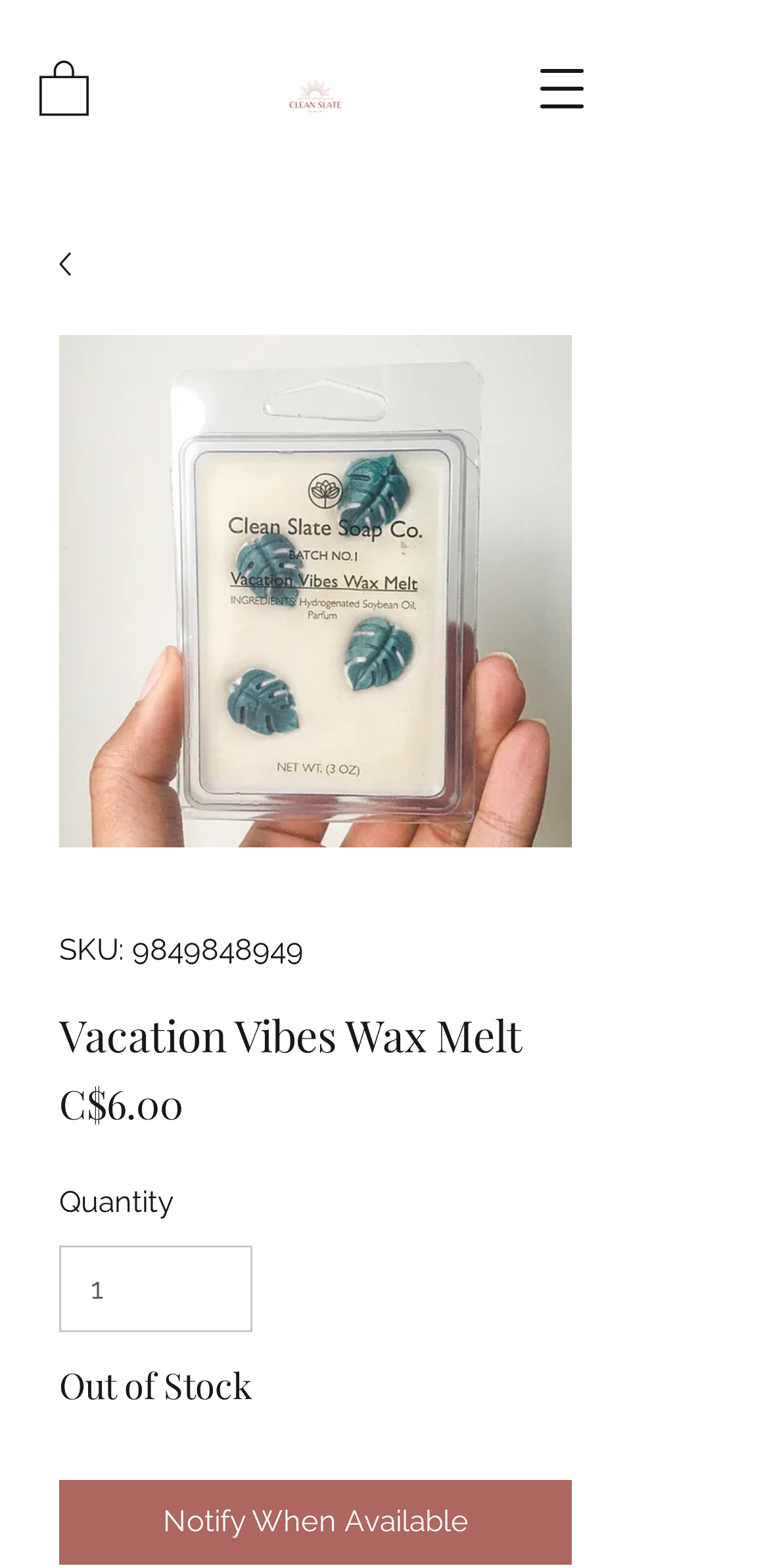Provide a one-word or short-phrase response to the question:
What is the purpose of the 'Notify When Available' button?

To notify when the product is available